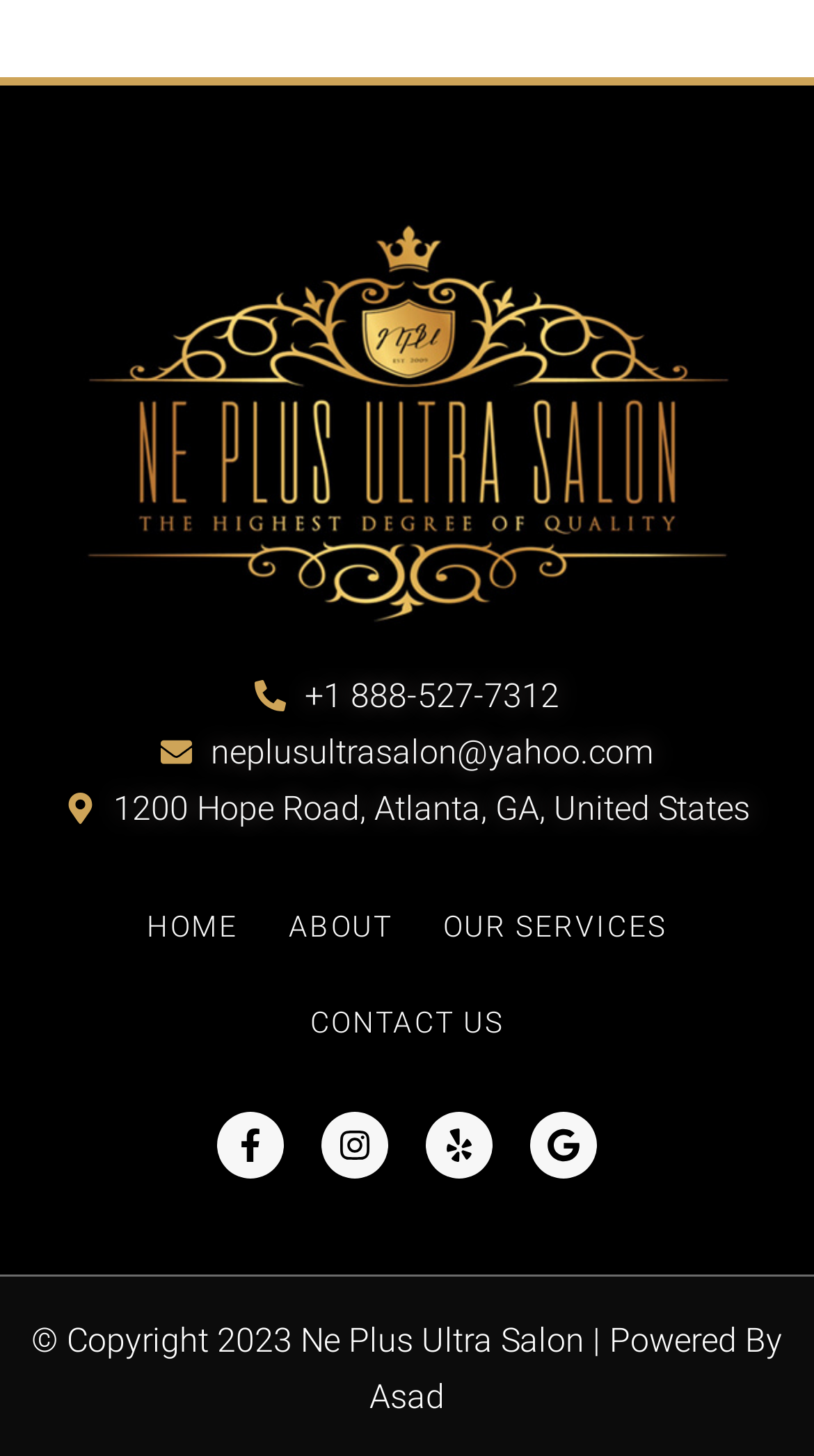Based on the element description Contact us, identify the bounding box coordinates for the UI element. The coordinates should be in the format (top-left x, top-left y, bottom-right x, bottom-right y) and within the 0 to 1 range.

[0.35, 0.669, 0.65, 0.735]